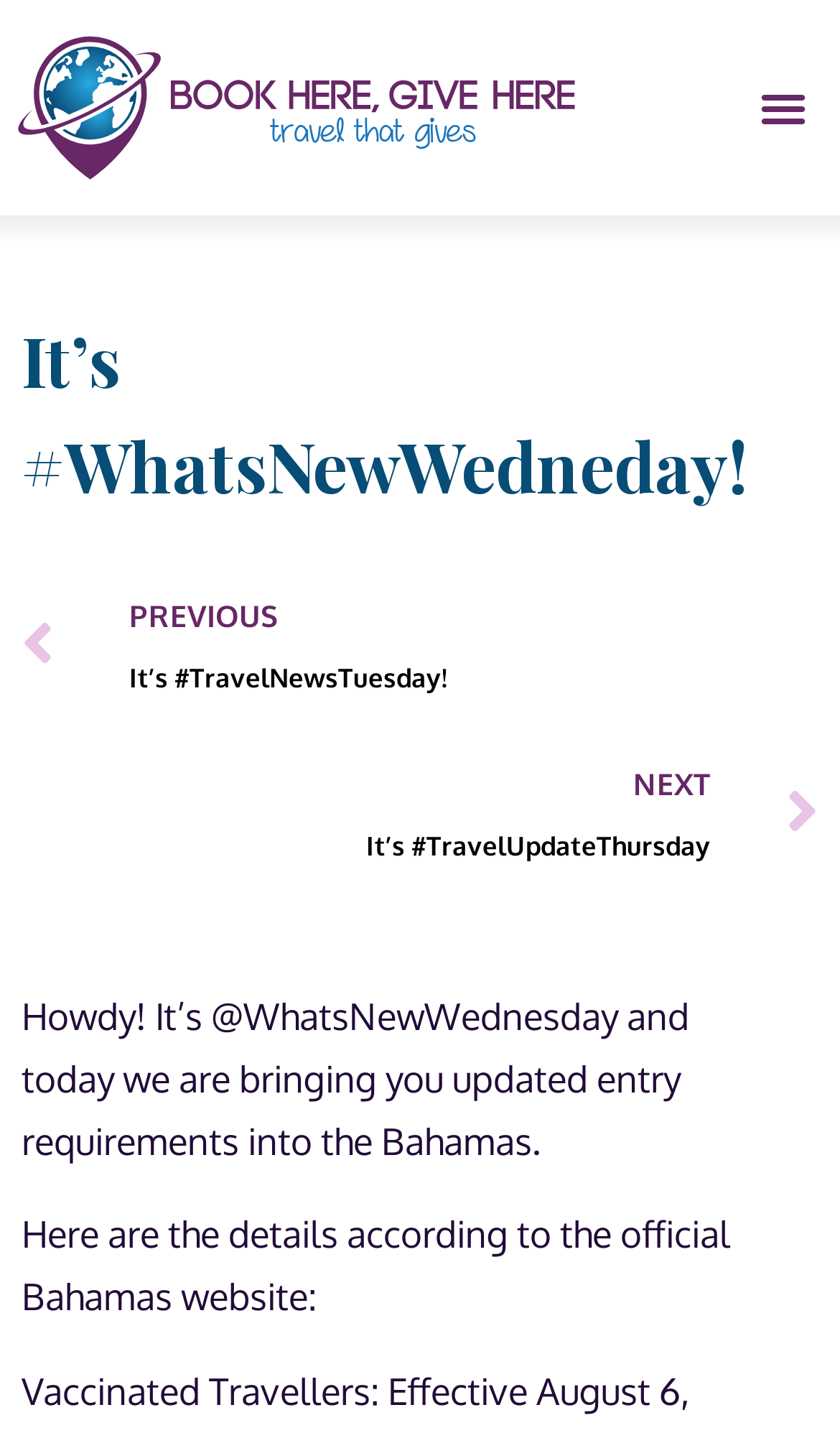What is the day of the week associated with this webpage?
Give a single word or phrase answer based on the content of the image.

Wednesday